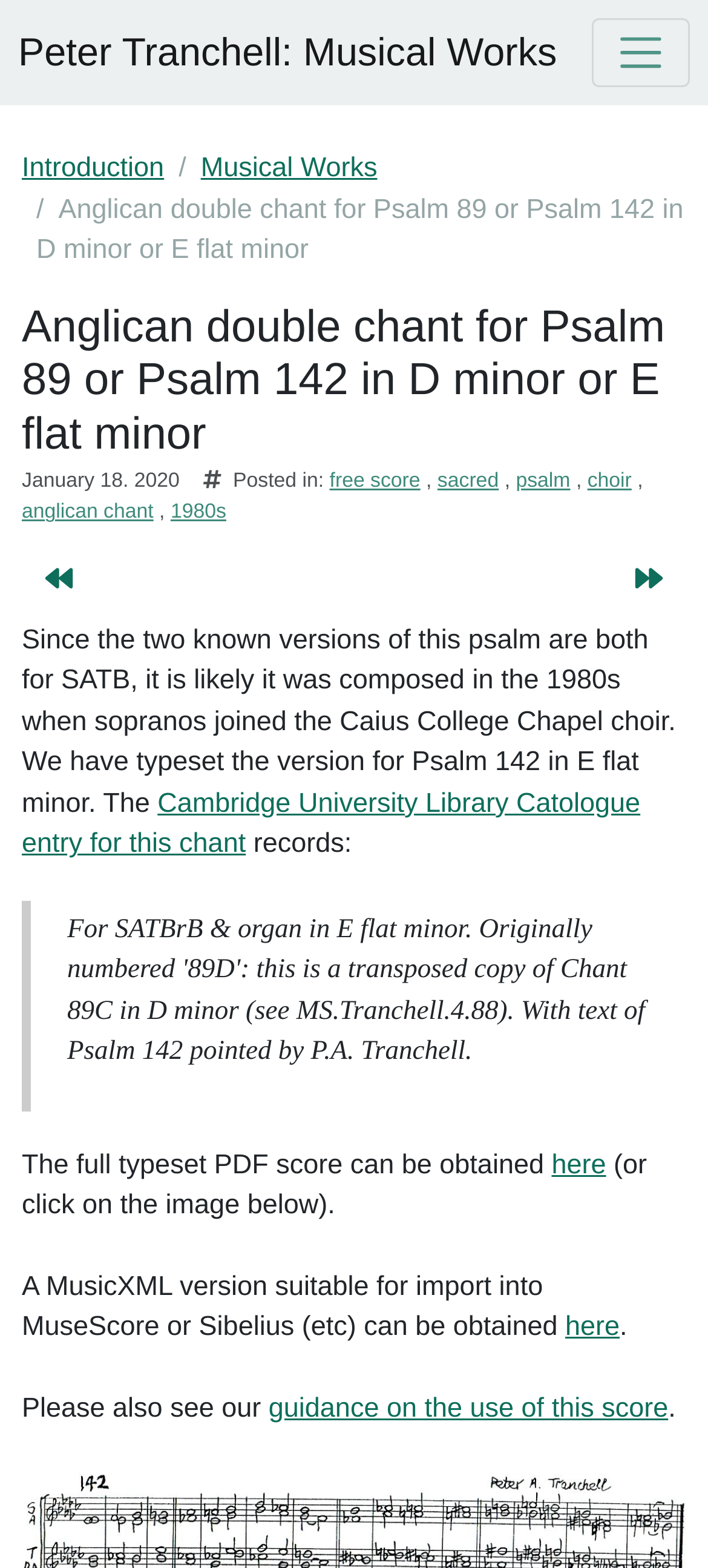Identify and generate the primary title of the webpage.

Anglican double chant for Psalm 89 or Psalm 142 in D minor or E flat minor